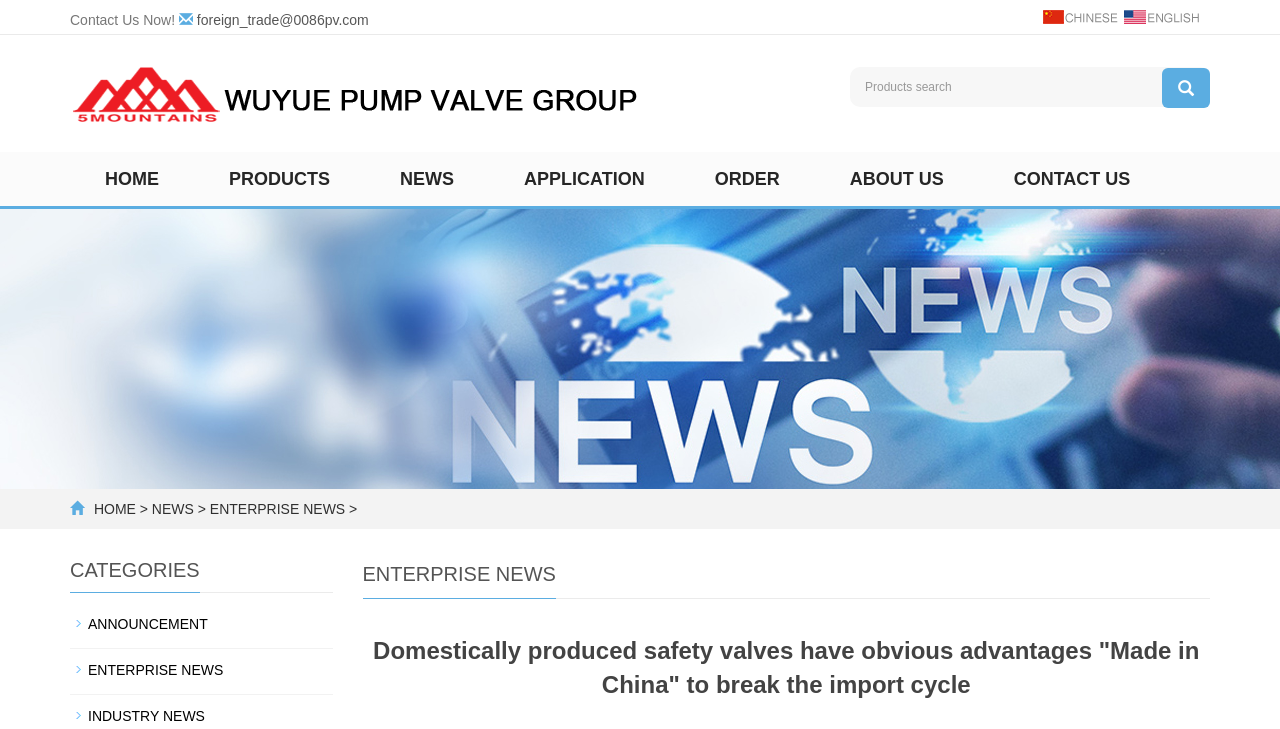Determine the bounding box coordinates of the target area to click to execute the following instruction: "Switch to English."

[0.877, 0.011, 0.938, 0.033]